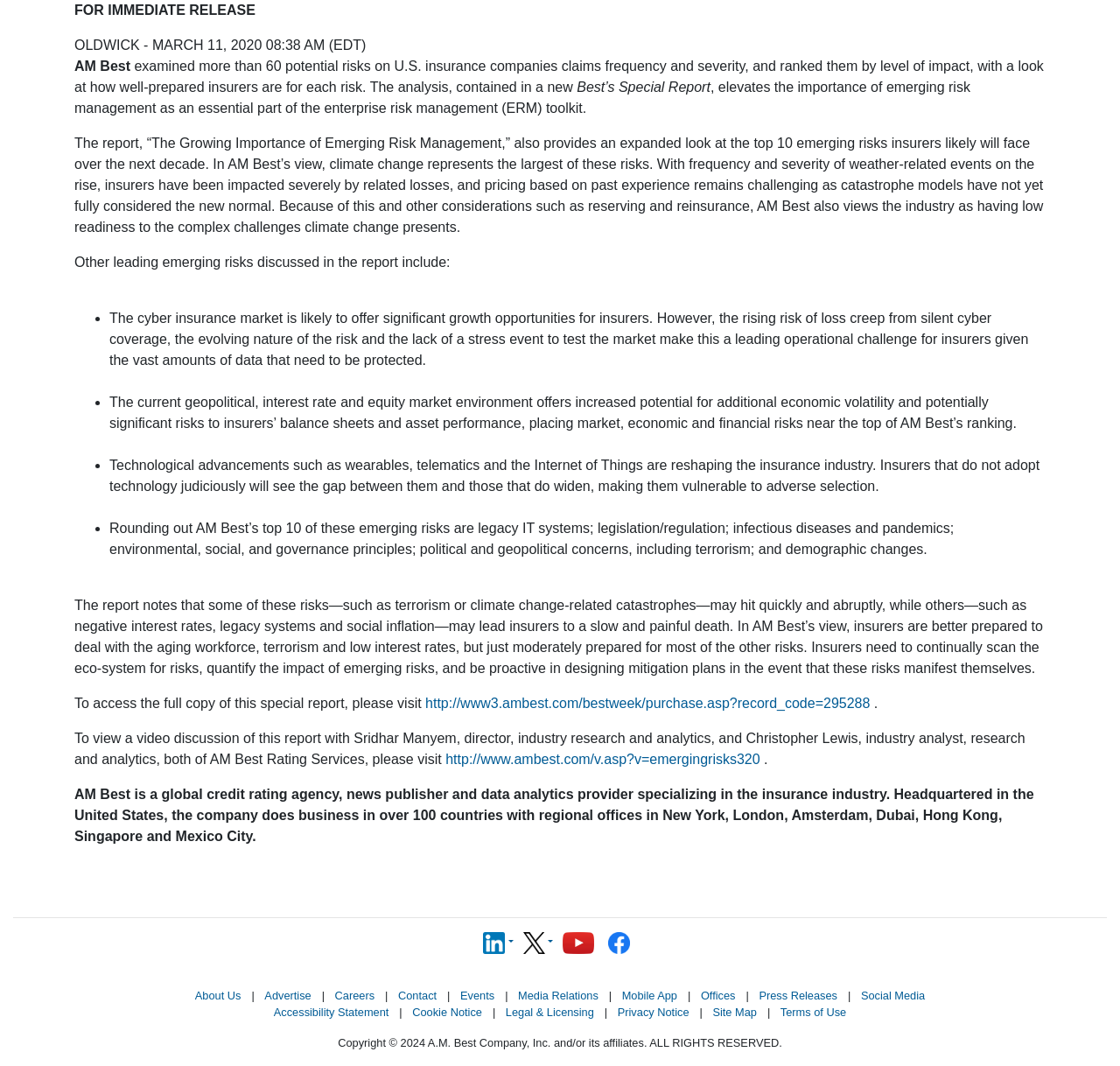Based on the element description "Previous", predict the bounding box coordinates of the UI element.

None